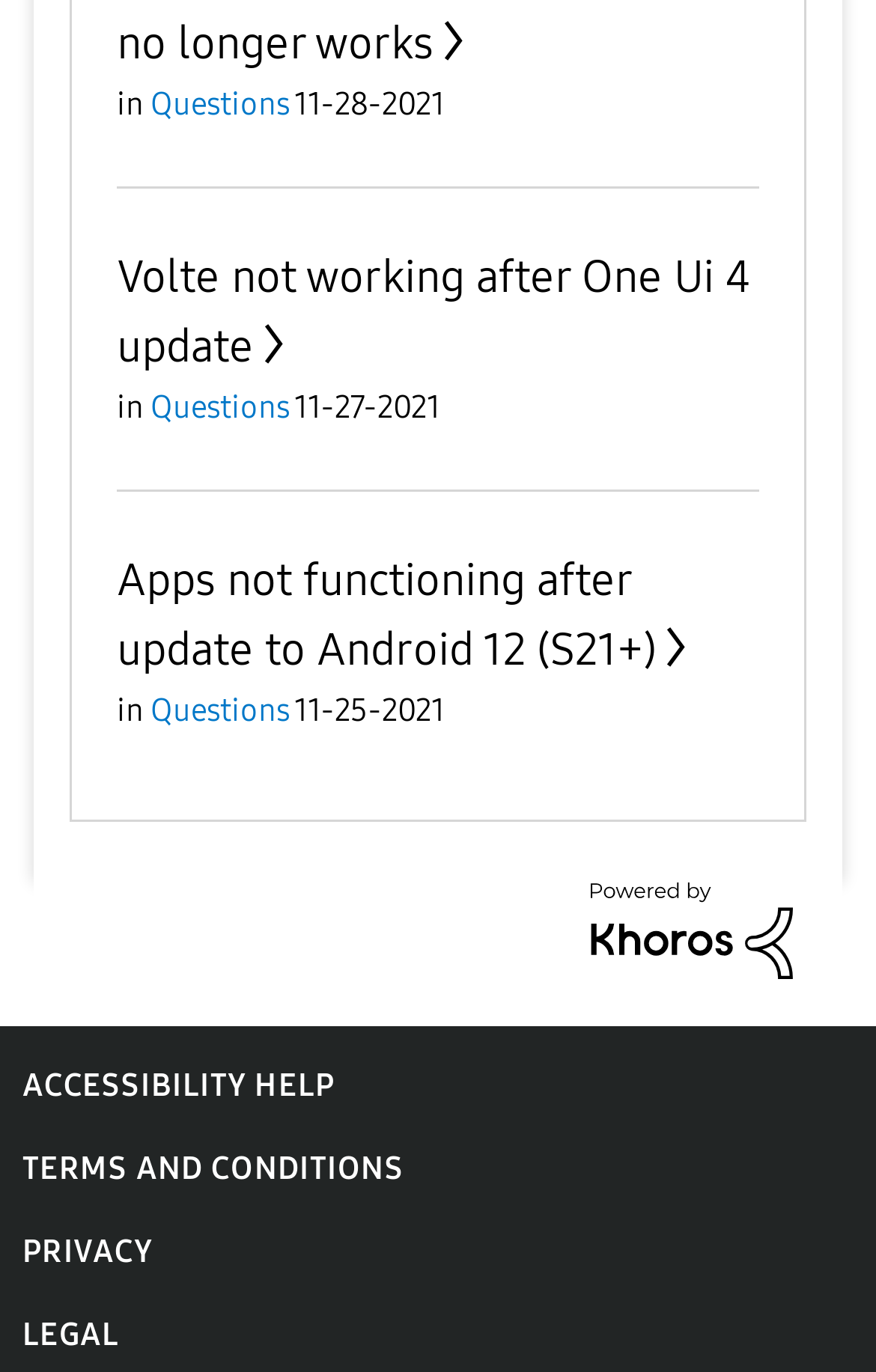Given the element description, predict the bounding box coordinates in the format (top-left x, top-left y, bottom-right x, bottom-right y). Make sure all values are between 0 and 1. Here is the element description: Accessibility Help

[0.026, 0.777, 0.382, 0.804]